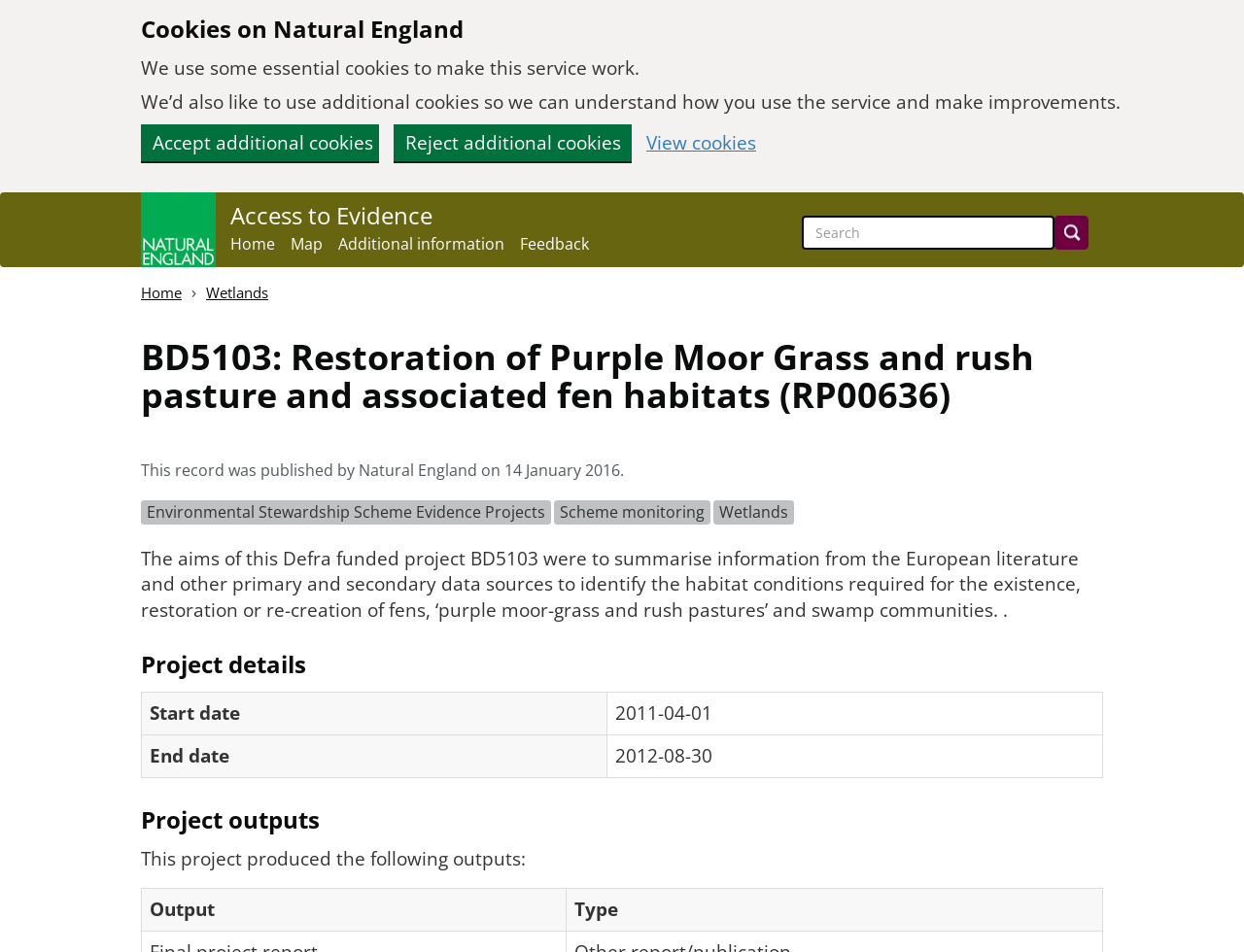Using the description "Accept additional cookies", predict the bounding box of the relevant HTML element.

[0.113, 0.131, 0.305, 0.17]